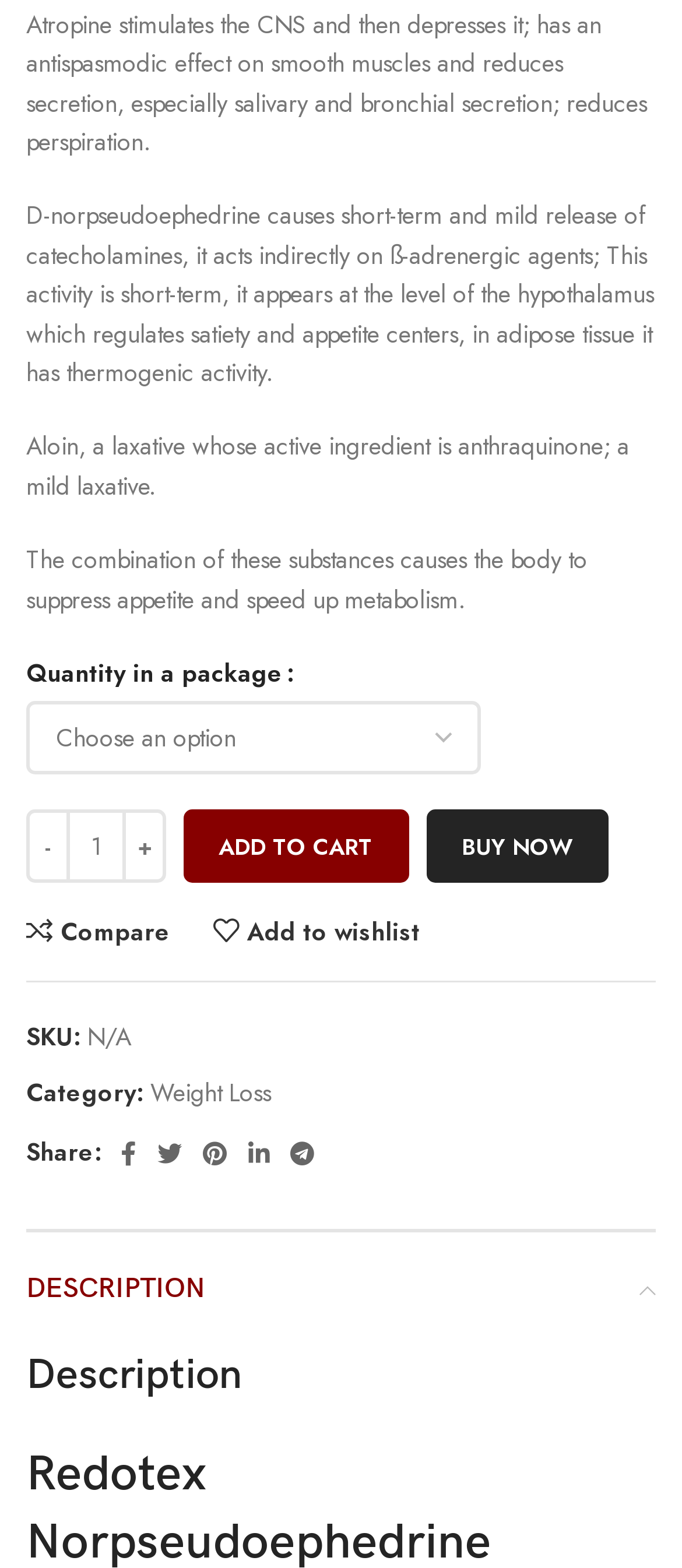What is the function of Aloin?
Based on the screenshot, provide your answer in one word or phrase.

Mild laxative